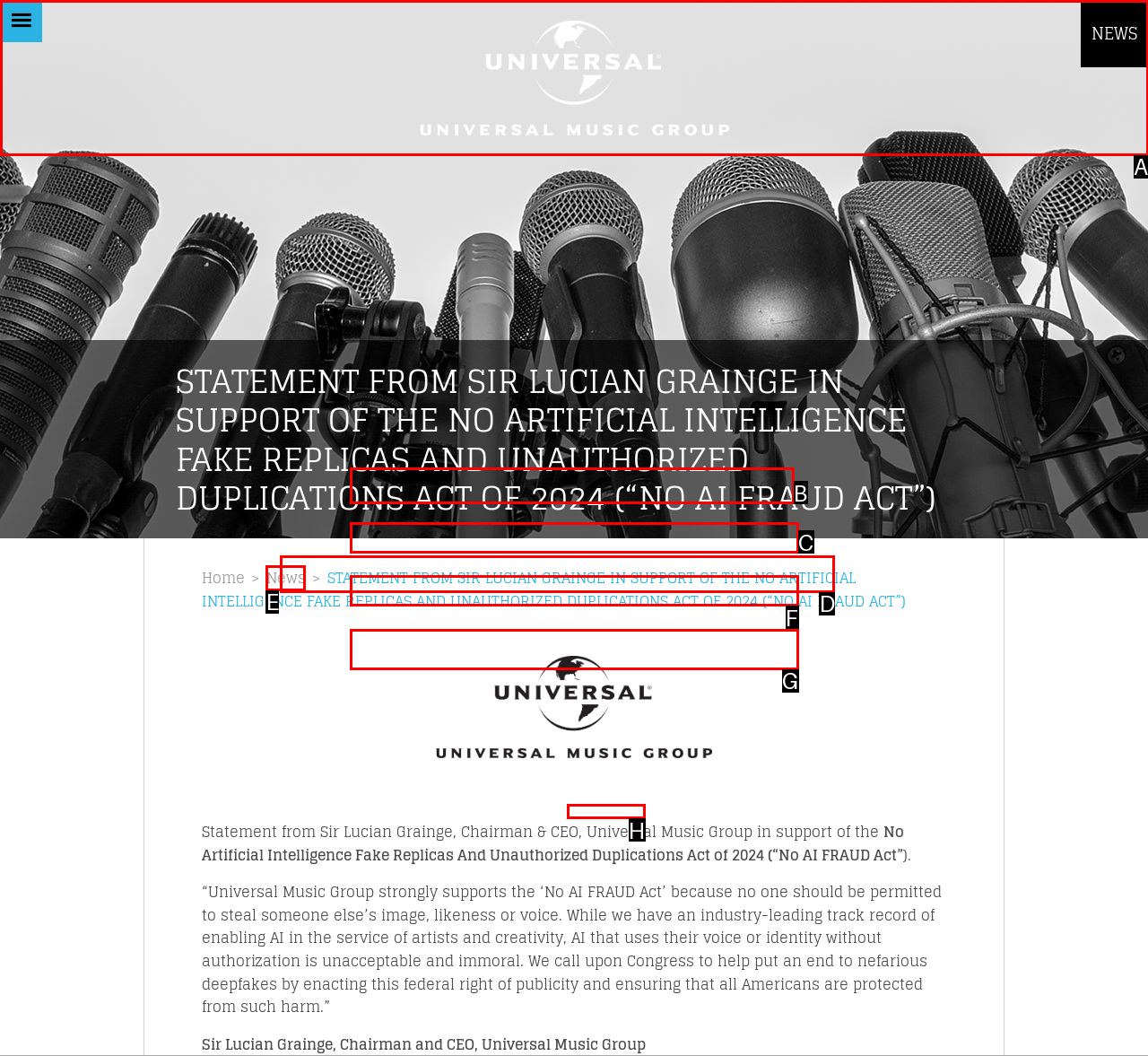Tell me which one HTML element best matches the description: Terms & Conditions
Answer with the option's letter from the given choices directly.

H